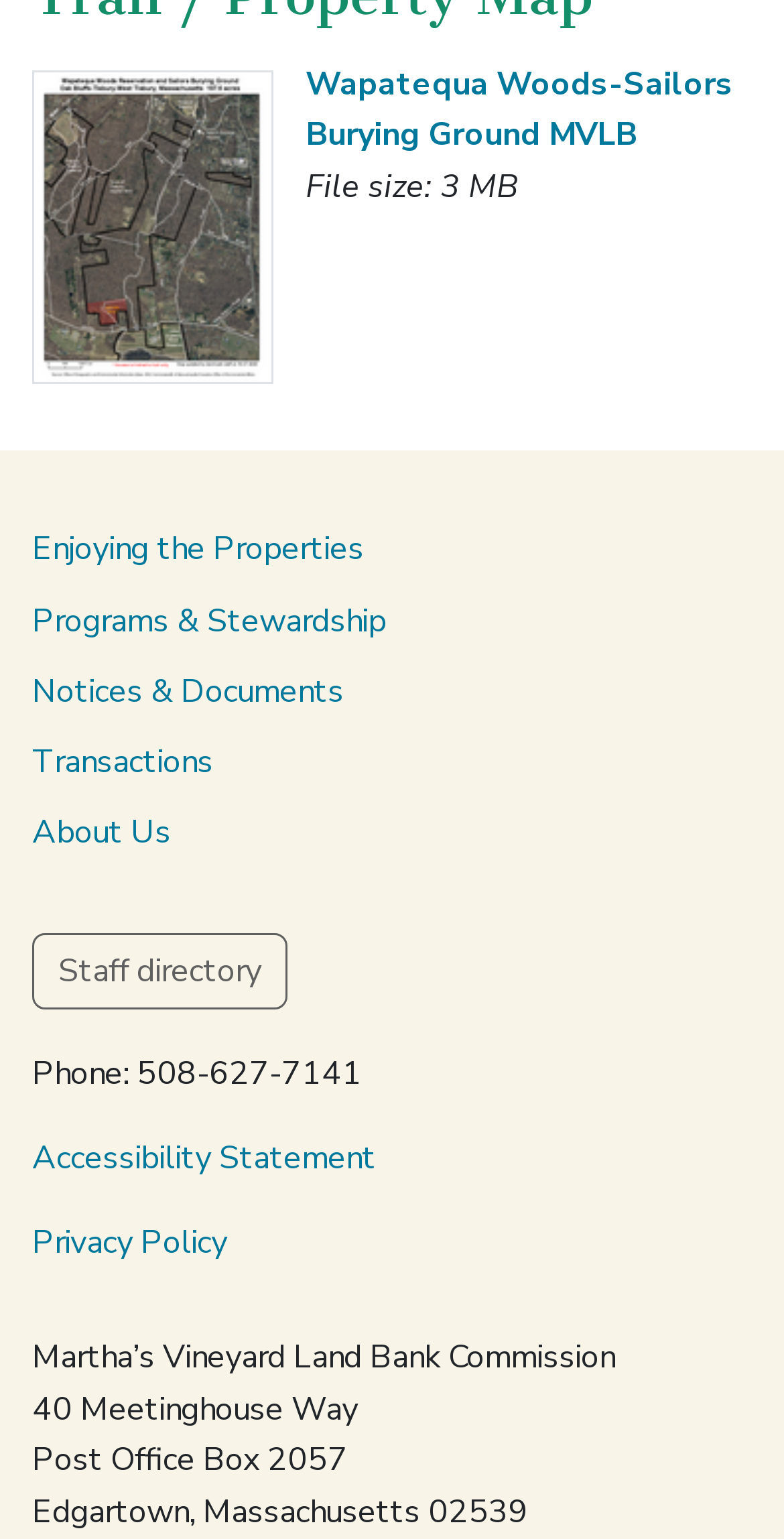Observe the image and answer the following question in detail: What is the phone number of the organization?

The answer can be found by looking at the StaticText element with ID 194, which has the text 'Phone: 508-627-7141'. This suggests that the phone number of the organization is 508-627-7141.